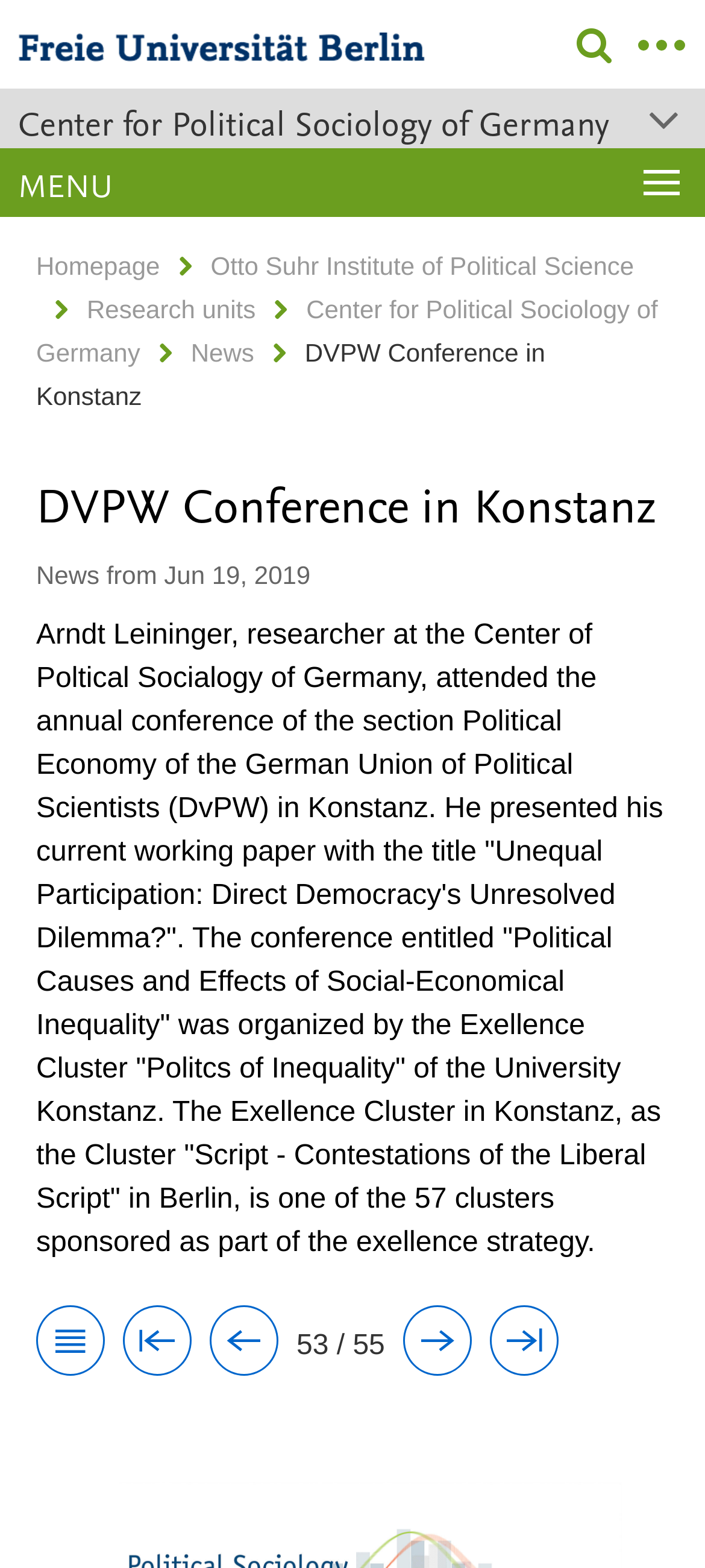Locate the bounding box coordinates for the element described below: "parent_node: Service Navigation". The coordinates must be four float values between 0 and 1, formatted as [left, top, right, bottom].

[0.887, 0.0, 0.99, 0.048]